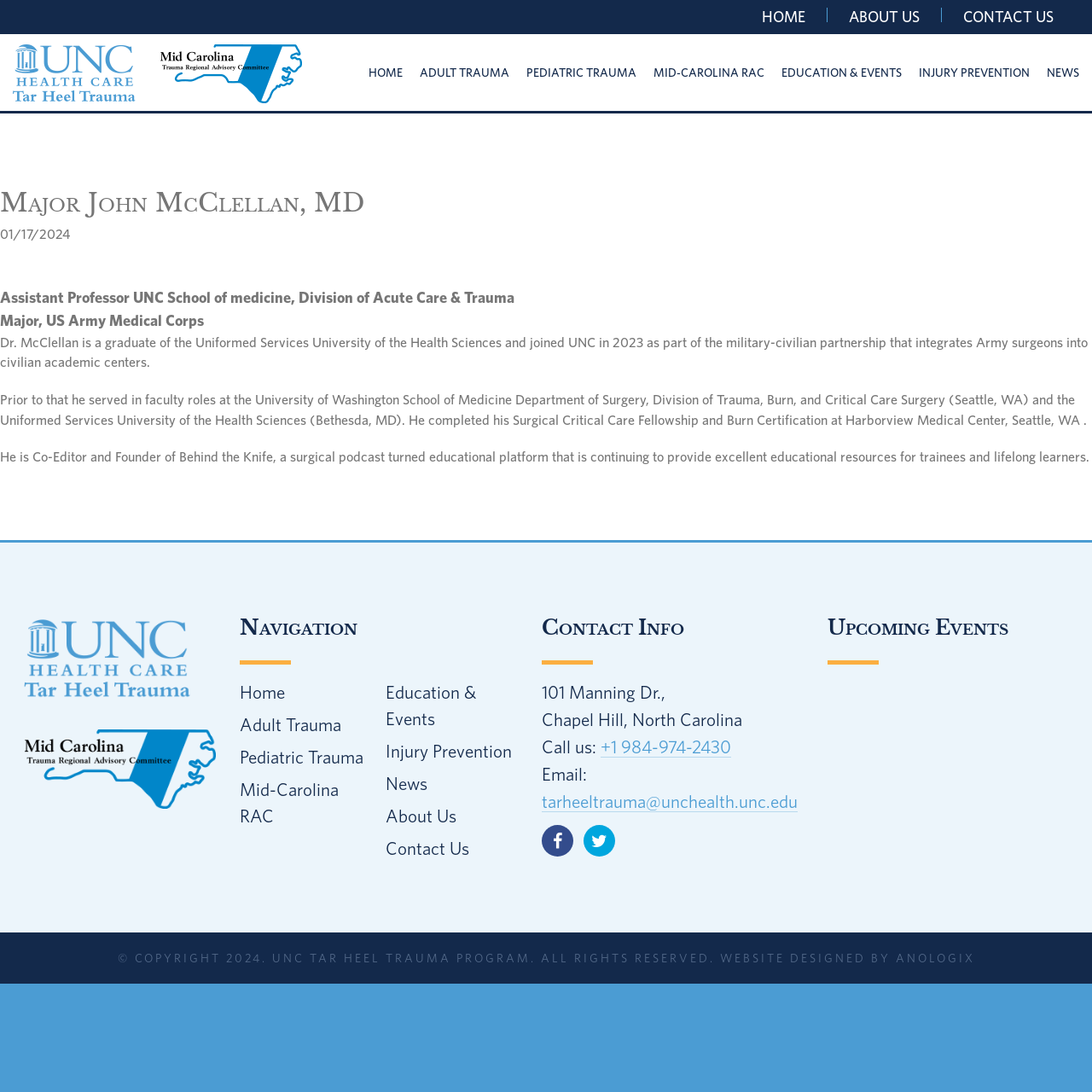Generate a thorough caption that explains the contents of the webpage.

This webpage is about Major John McClellan, MD, an Assistant Professor at UNC School of Medicine, Division of Acute Care & Trauma. At the top of the page, there are three "Skip to" links, followed by a navigation menu with links to "HOME", "ABOUT US", and "CONTACT US". Below this, there is a logo for "UNC Health Care Tar Heel Trauma" with a link to the same, accompanied by an image.

The main content of the page is an article about Major John McClellan, MD, which includes a heading with his name and title, followed by a time stamp. The article describes his background, including his education and previous faculty roles, as well as his current position and achievements, such as being the Co-Editor and Founder of a surgical podcast turned educational platform called "Behind the Knife".

On the right side of the page, there is a main navigation menu with links to various sections, including "HOME", "ADULT TRAUMA", "PEDIATRIC TRAUMA", "MID-CAROLINA RAC", "EDUCATION & EVENTS", "INJURY PREVENTION", and "NEWS".

At the bottom of the page, there is a footer section with several sections. The first section has a heading "Navigation" with links to various pages, including "Home", "Adult Trauma", and "Contact Us". The next section has a heading "Contact Info" with the address, phone number, and email address of the UNC Tar Heel Trauma Program. There is also a section with a heading "Upcoming Events", although it appears to be empty. Finally, there is a copyright notice at the very bottom of the page.